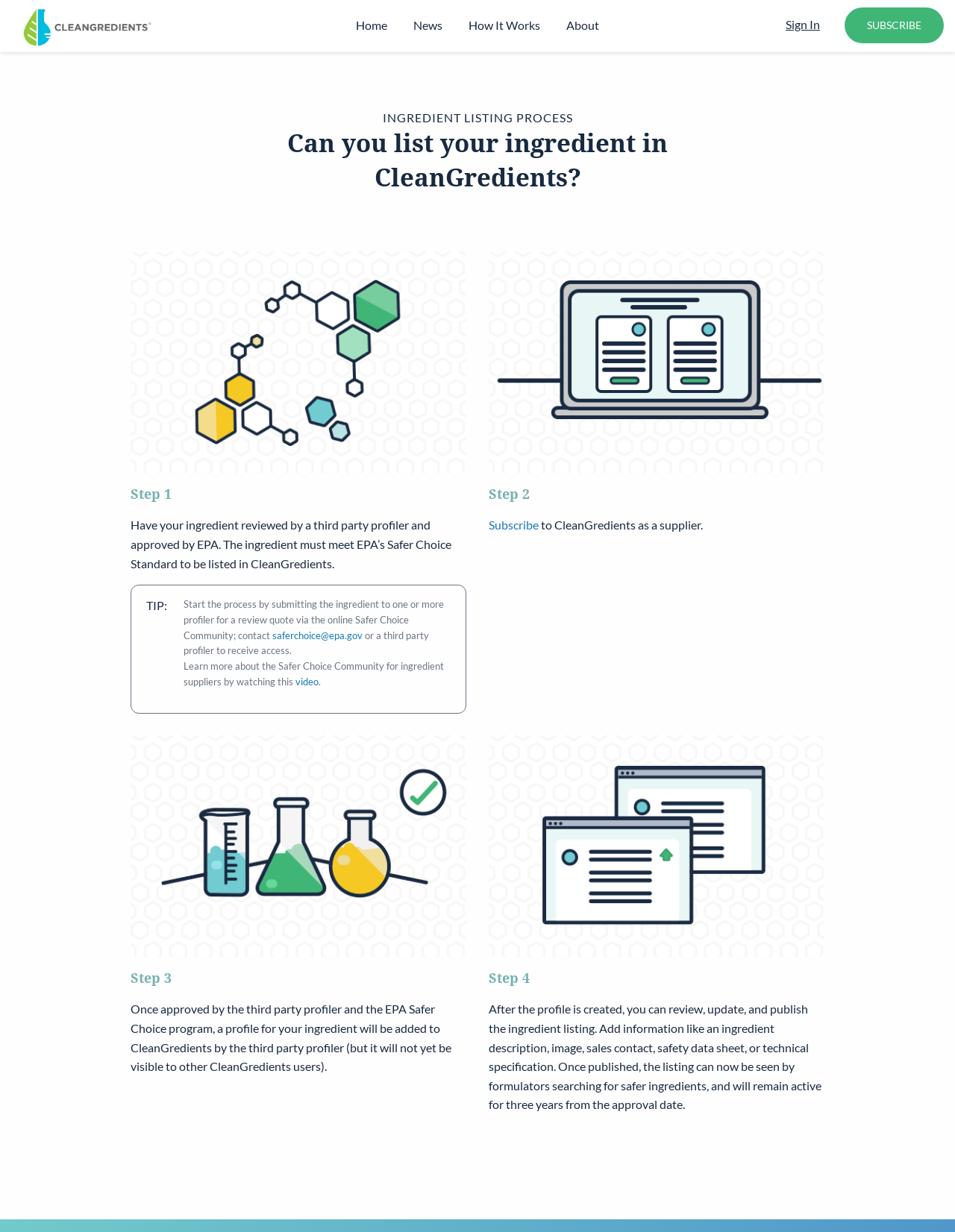Please identify the bounding box coordinates of the element I should click to complete this instruction: 'Click on the CleanGredients link'. The coordinates should be given as four float numbers between 0 and 1, like this: [left, top, right, bottom].

[0.012, 0.015, 0.168, 0.026]